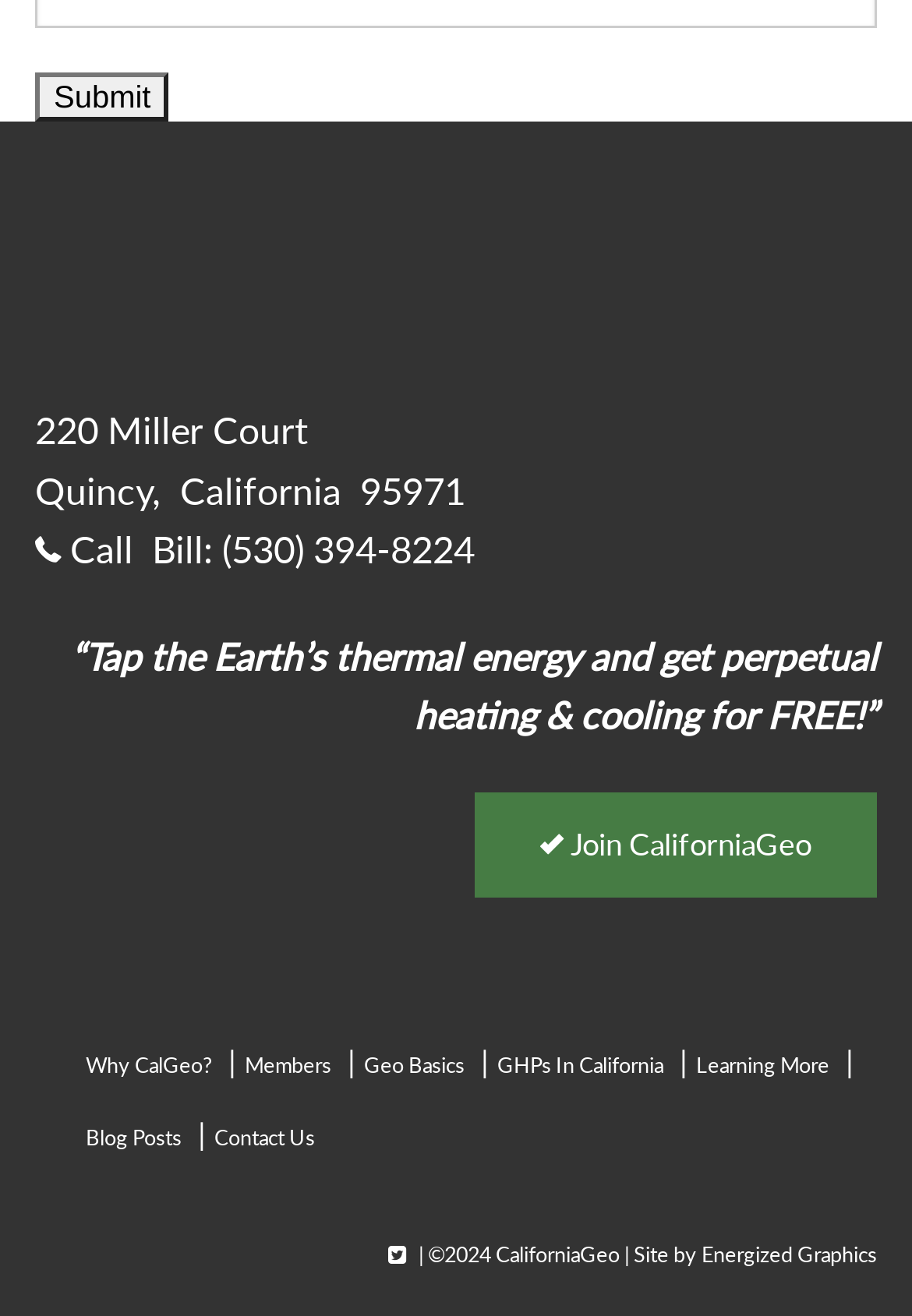Pinpoint the bounding box coordinates of the clickable element to carry out the following instruction: "Check the social media link."

[0.426, 0.942, 0.446, 0.962]